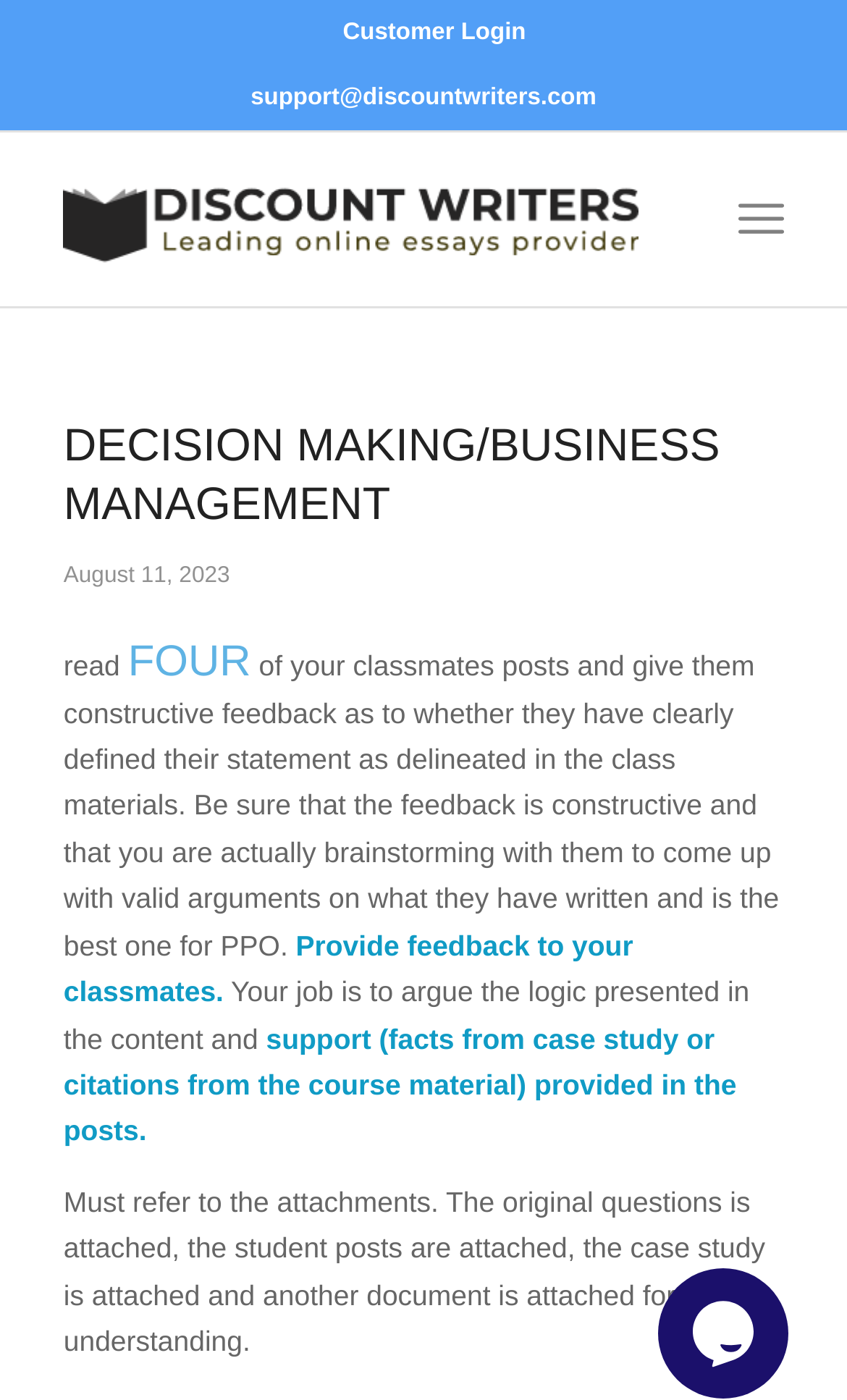Please determine the primary heading and provide its text.

DECISION MAKING/BUSINESS MANAGEMENT